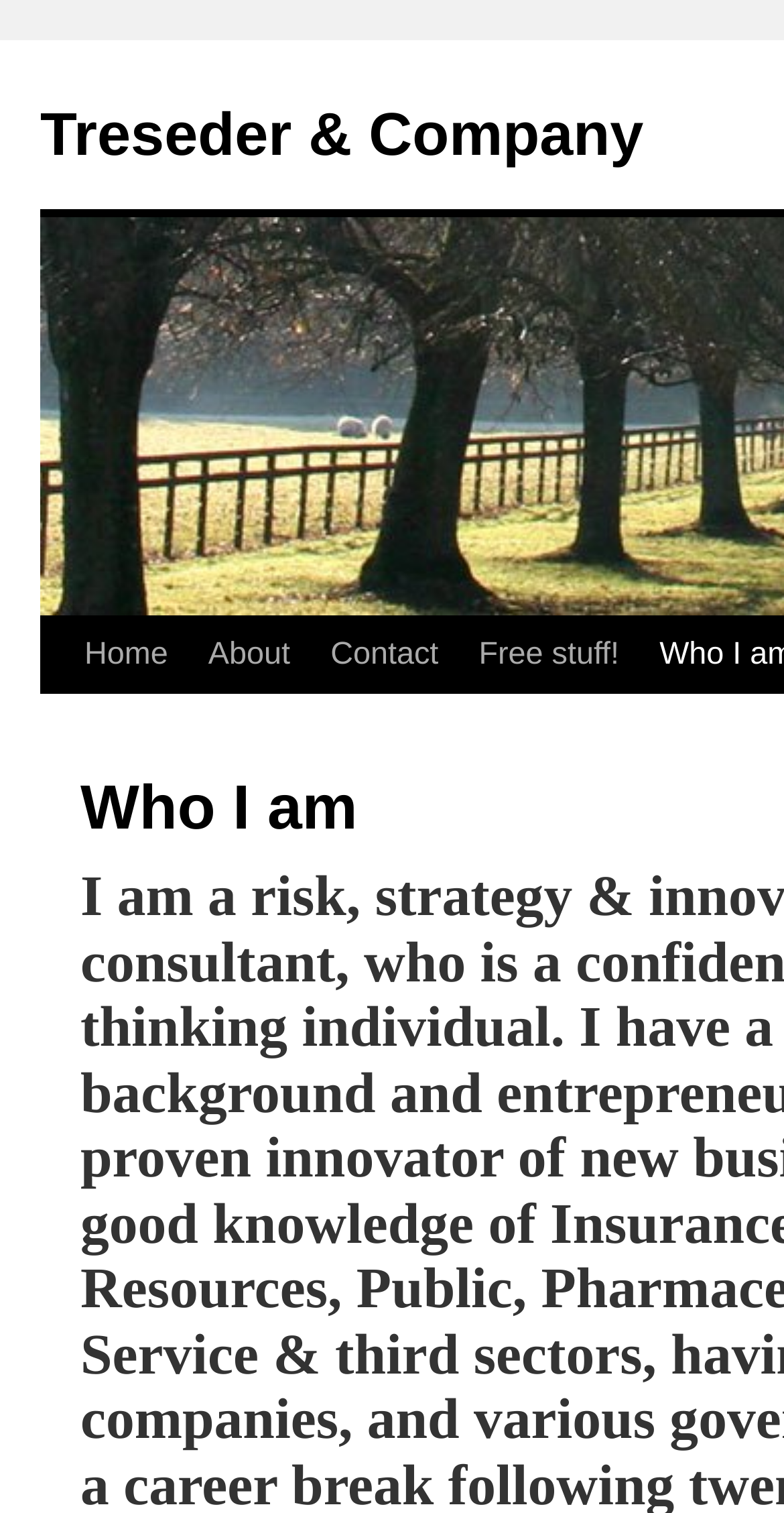Bounding box coordinates must be specified in the format (top-left x, top-left y, bottom-right x, bottom-right y). All values should be floating point numbers between 0 and 1. What are the bounding box coordinates of the UI element described as: Contact

[0.361, 0.408, 0.527, 0.459]